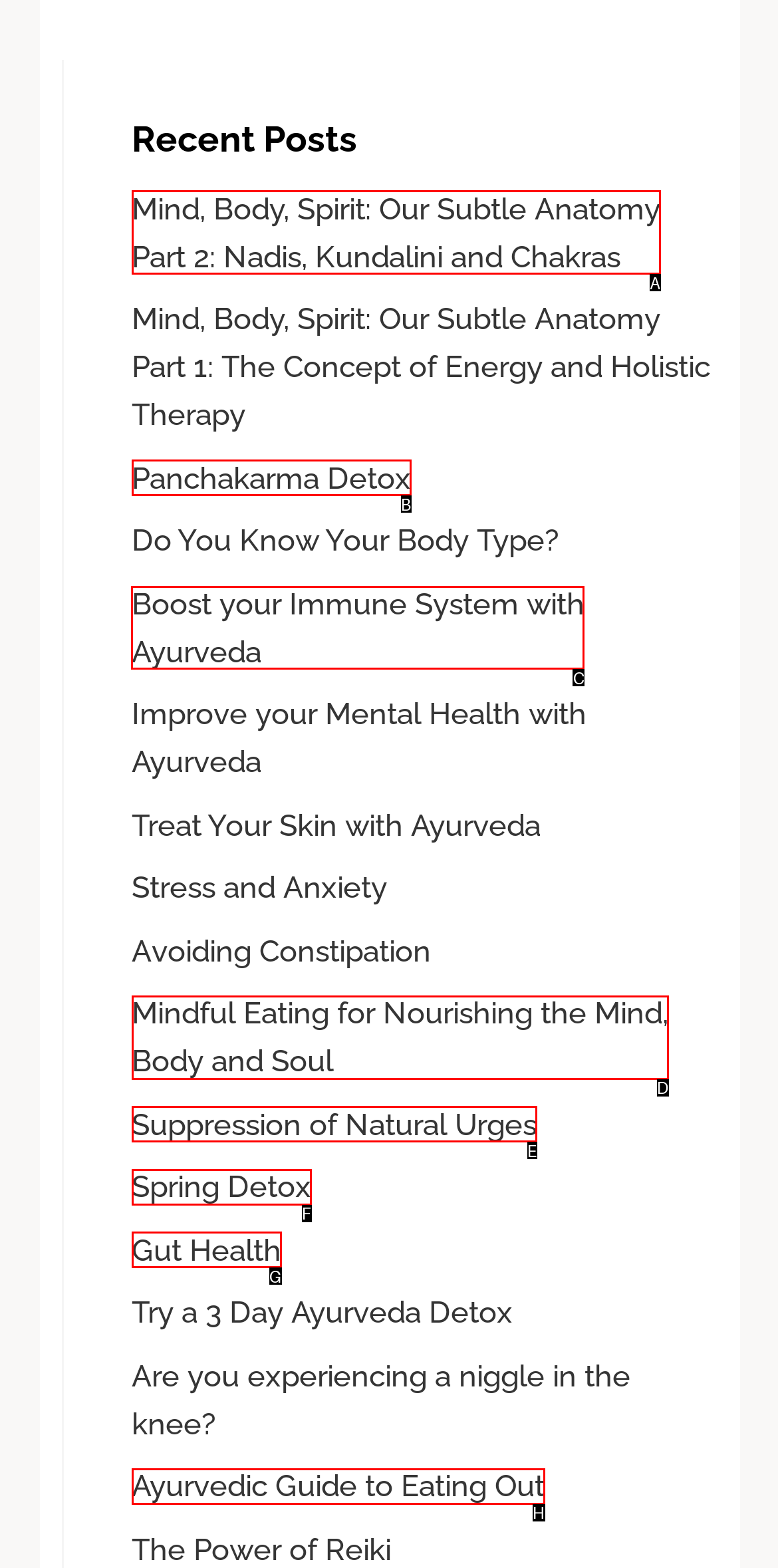Tell me which UI element to click to fulfill the given task: Explore the article on Boost your Immune System with Ayurveda. Respond with the letter of the correct option directly.

C